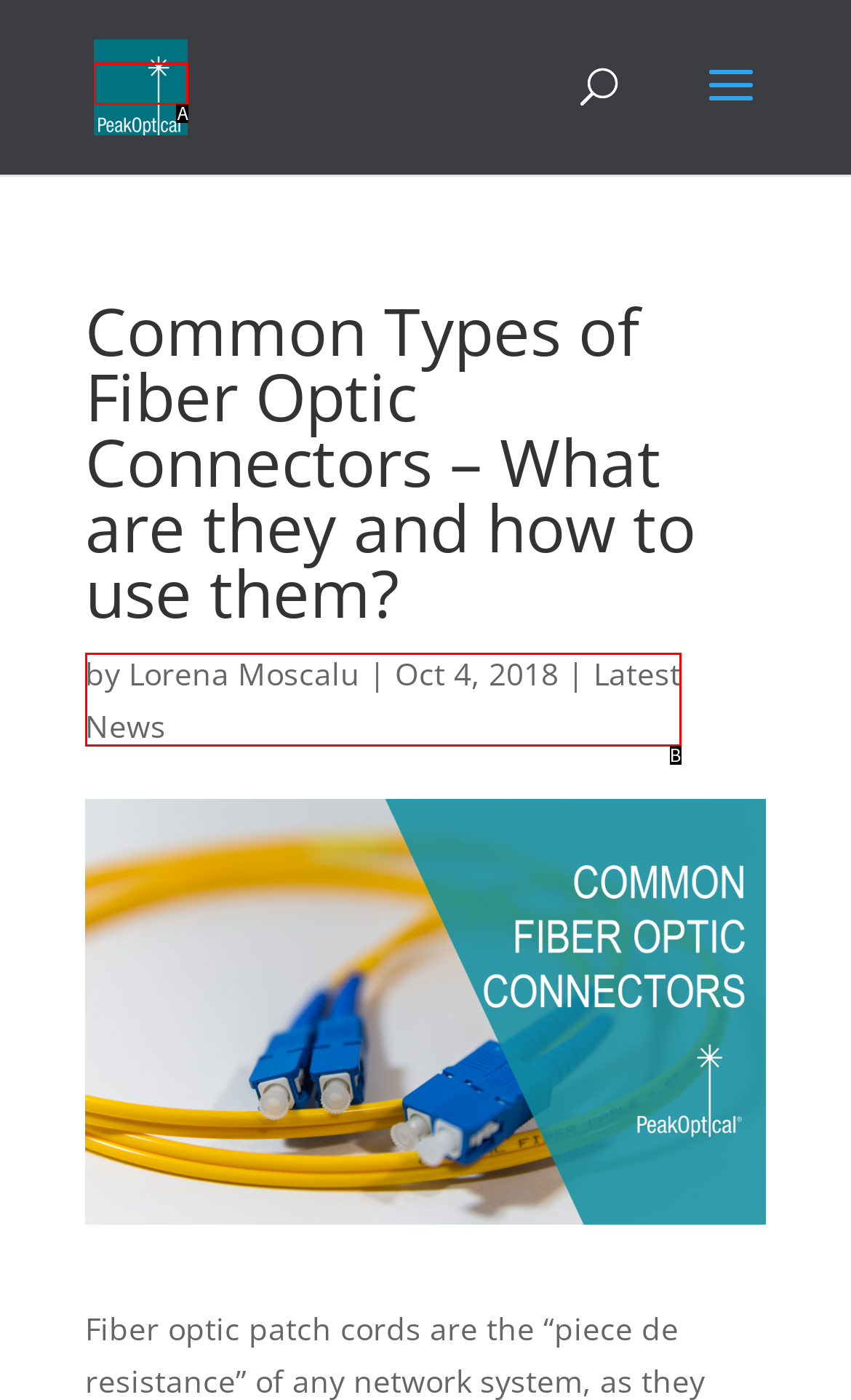Identify the HTML element that corresponds to the description: Latest News Provide the letter of the matching option directly from the choices.

B